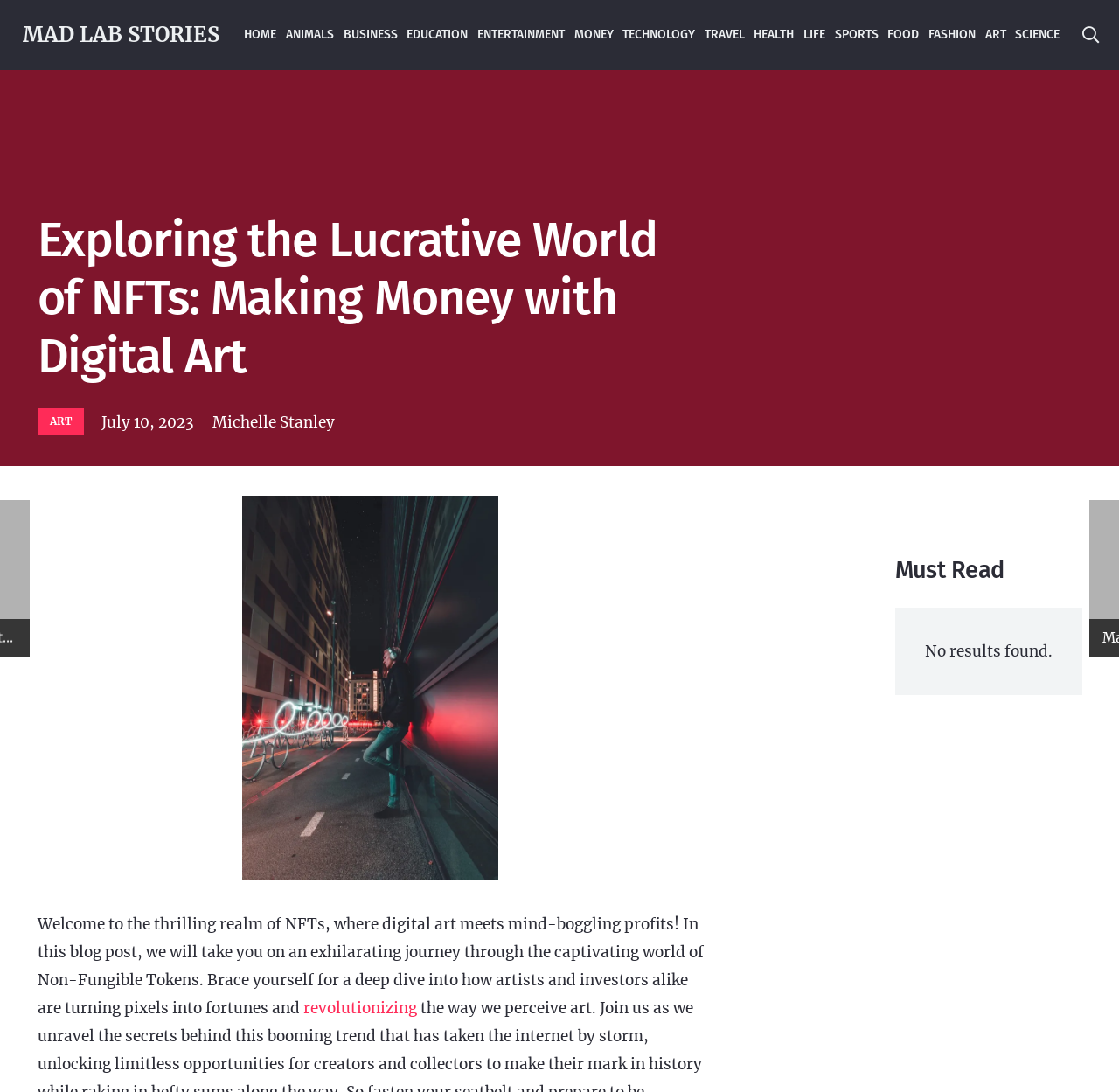Give a detailed account of the webpage.

The webpage is about exploring the lucrative world of NFTs, specifically making money with digital art. At the top left corner, there is a link to "MAD LAB STORIES" and a navigation menu with 13 categories, including "HOME", "ANIMALS", "BUSINESS", and "ART", among others. These links are aligned horizontally and take up the top section of the page.

Below the navigation menu, there is a heading that repeats the title "Exploring the Lucrative World of NFTs: Making Money with Digital Art". To the right of the heading, there is a link to "ART" and a timestamp "July 10, 2023". Further to the right, there is a link to the author "Michelle Stanley".

The main content of the page starts with a paragraph of text that introduces the world of NFTs and digital art, explaining how artists and investors are making profits from pixels. The text is followed by a link to the word "revolutionizing".

On the right side of the page, there is a section with a heading "Must Read", but it appears to be empty with a message "No results found." At the top right corner, there is a search link.

Overall, the webpage is focused on providing information about NFTs and digital art, with a clear navigation menu and a prominent heading that sets the tone for the content.